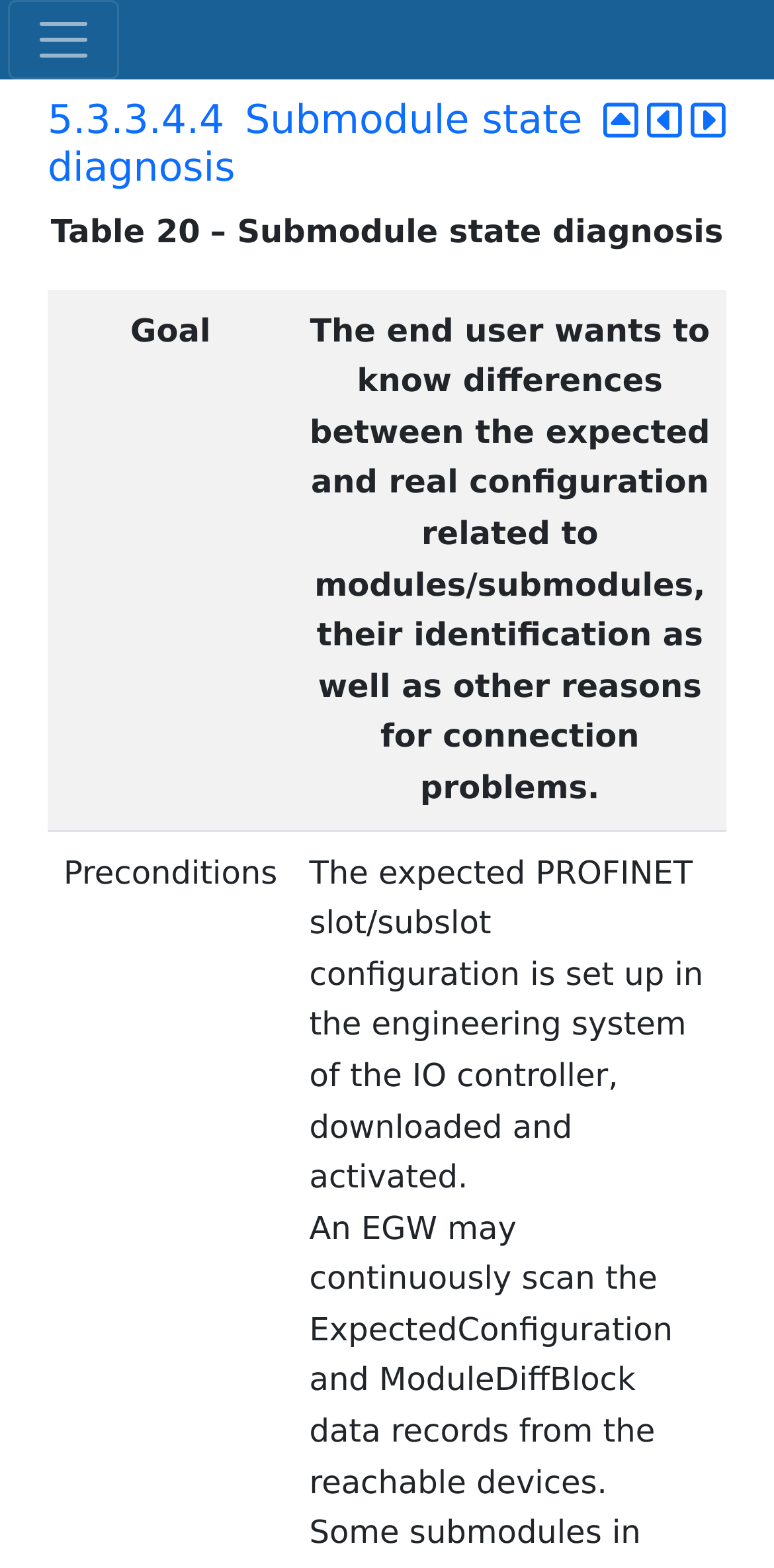Respond to the following query with just one word or a short phrase: 
How many links are present in the navigation bar?

4